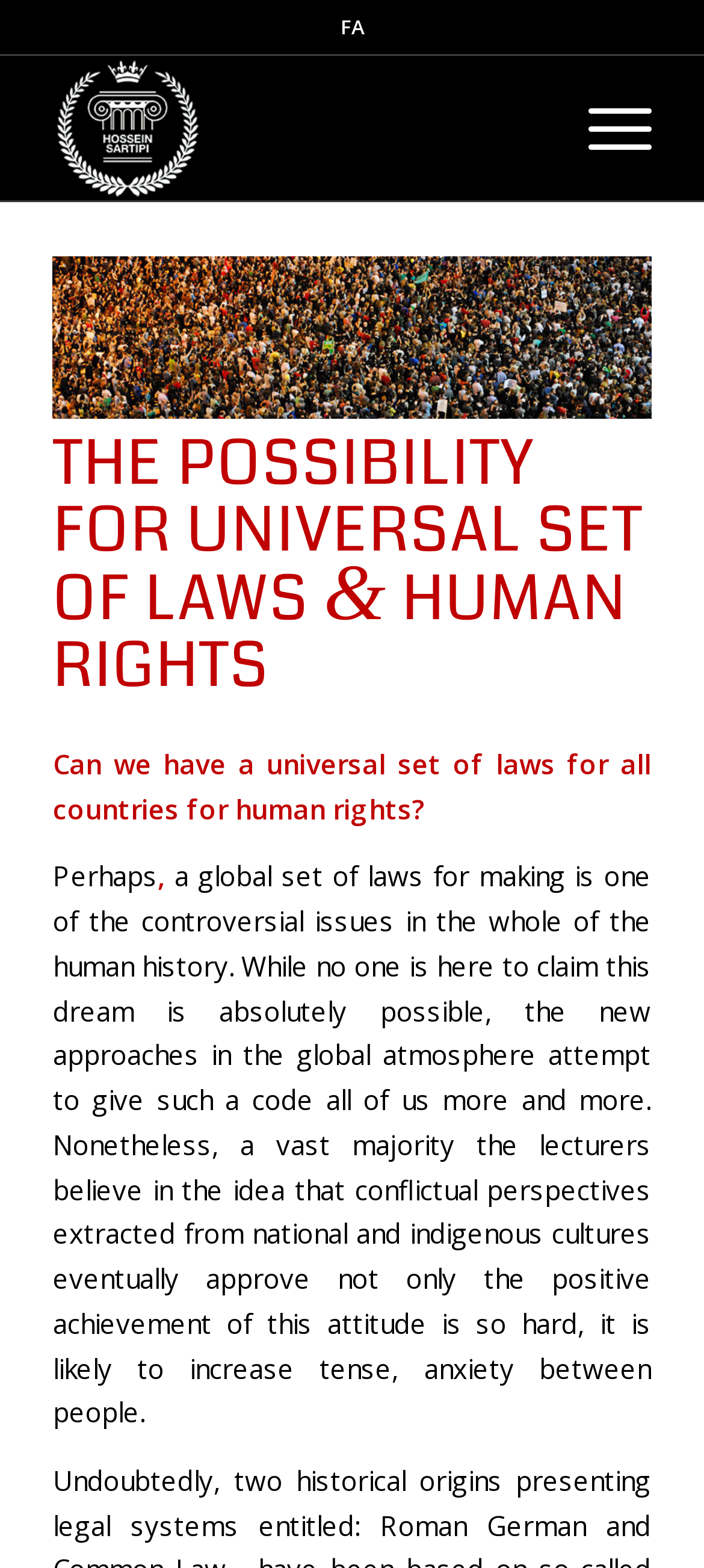Examine the image carefully and respond to the question with a detailed answer: 
Is there a search function on the webpage?

The presence of a search function can be determined by the existence of a menuitem element with the text 'Search' which is located inside the LayoutTable element.